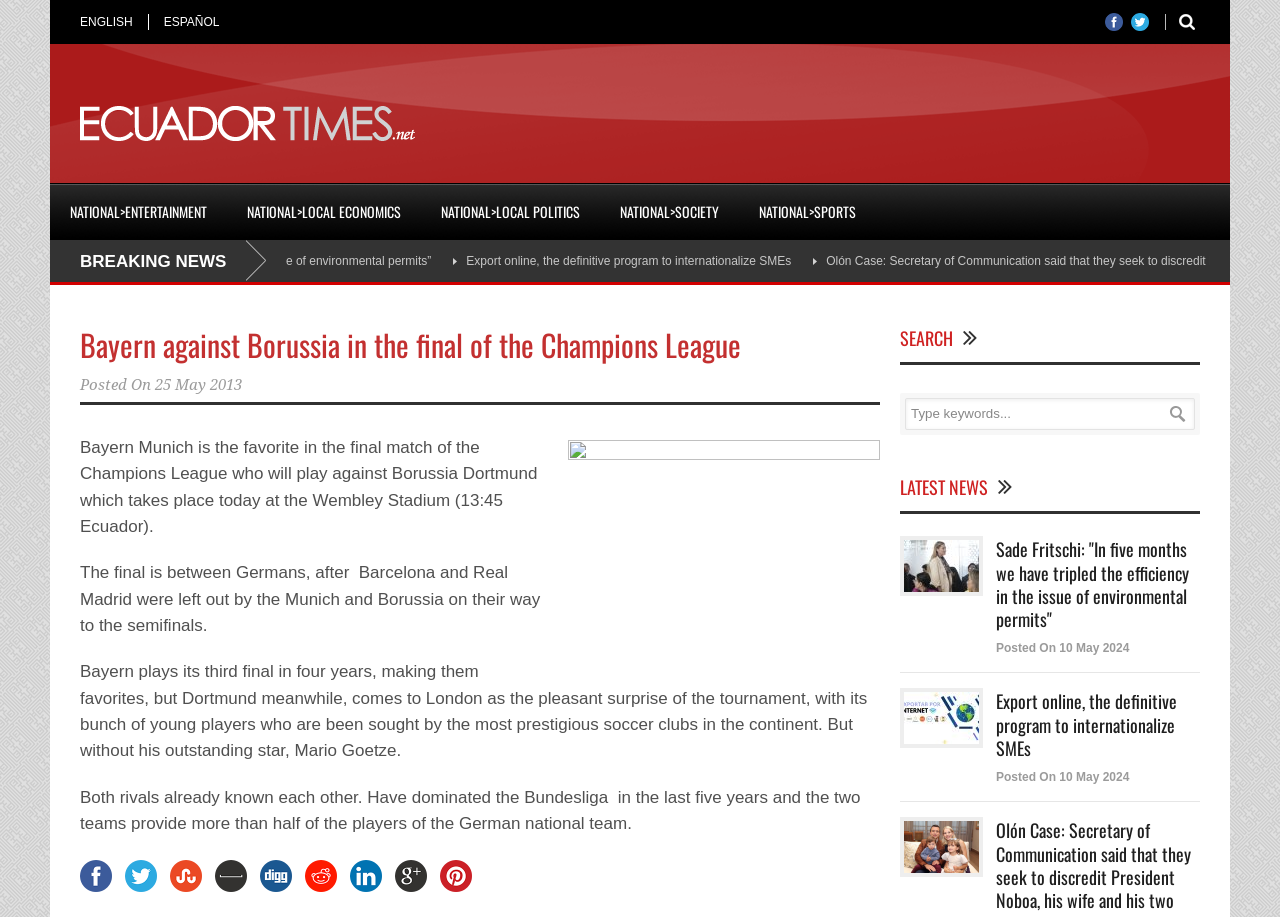Give a concise answer of one word or phrase to the question: 
How many social media links are there?

2